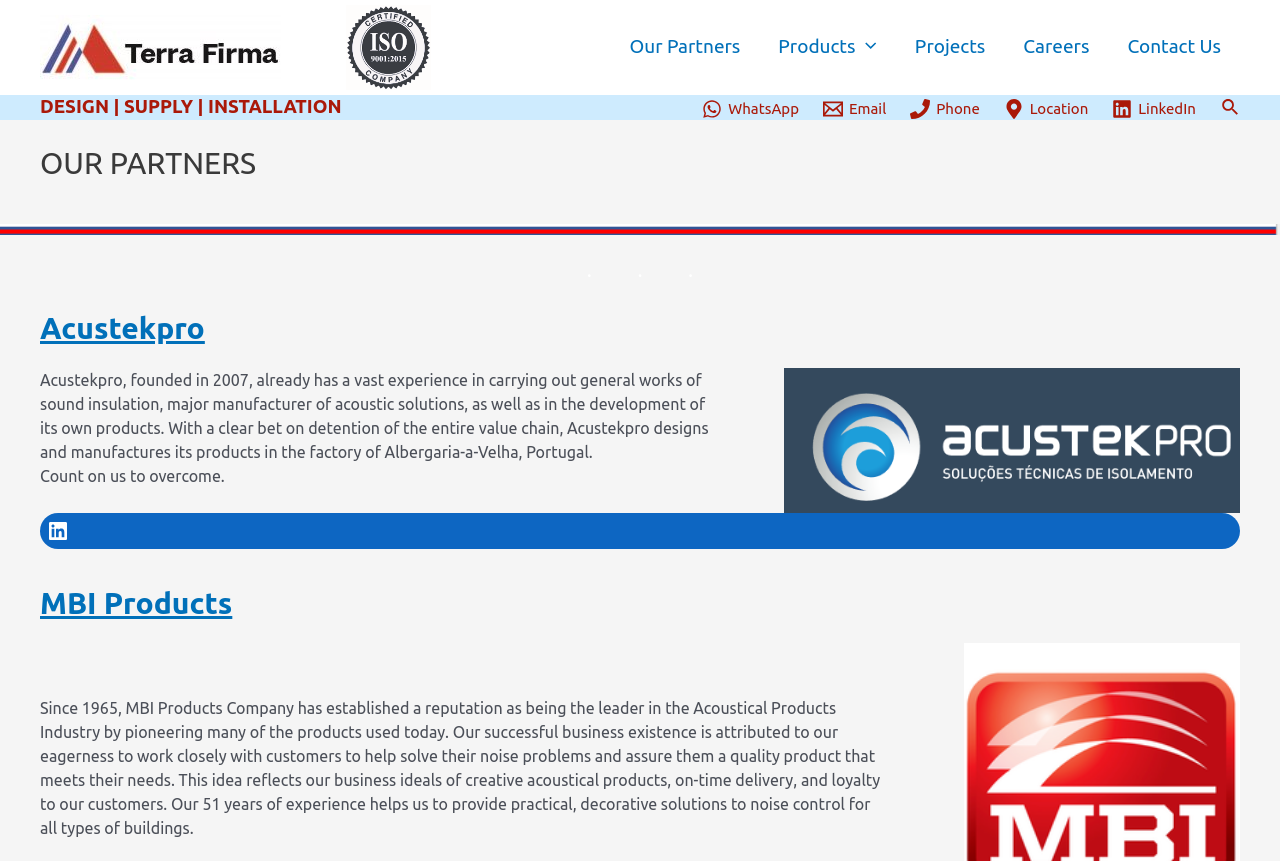What is the second navigation link?
Give a detailed explanation using the information visible in the image.

The navigation links are located at the top of the webpage, and the second link is 'Products', which is located between 'Our Partners' and 'Projects' links.